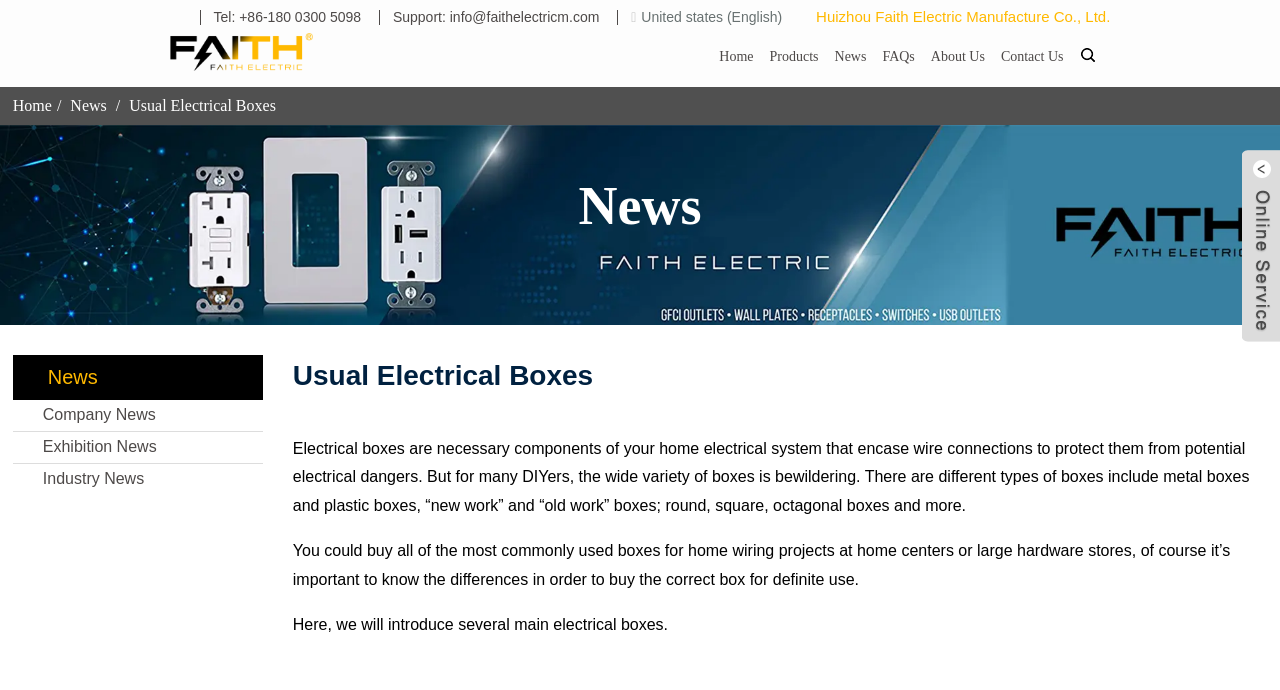Determine the bounding box coordinates of the clickable element to complete this instruction: "Click the 'Company News' link". Provide the coordinates in the format of four float numbers between 0 and 1, [left, top, right, bottom].

[0.01, 0.579, 0.205, 0.623]